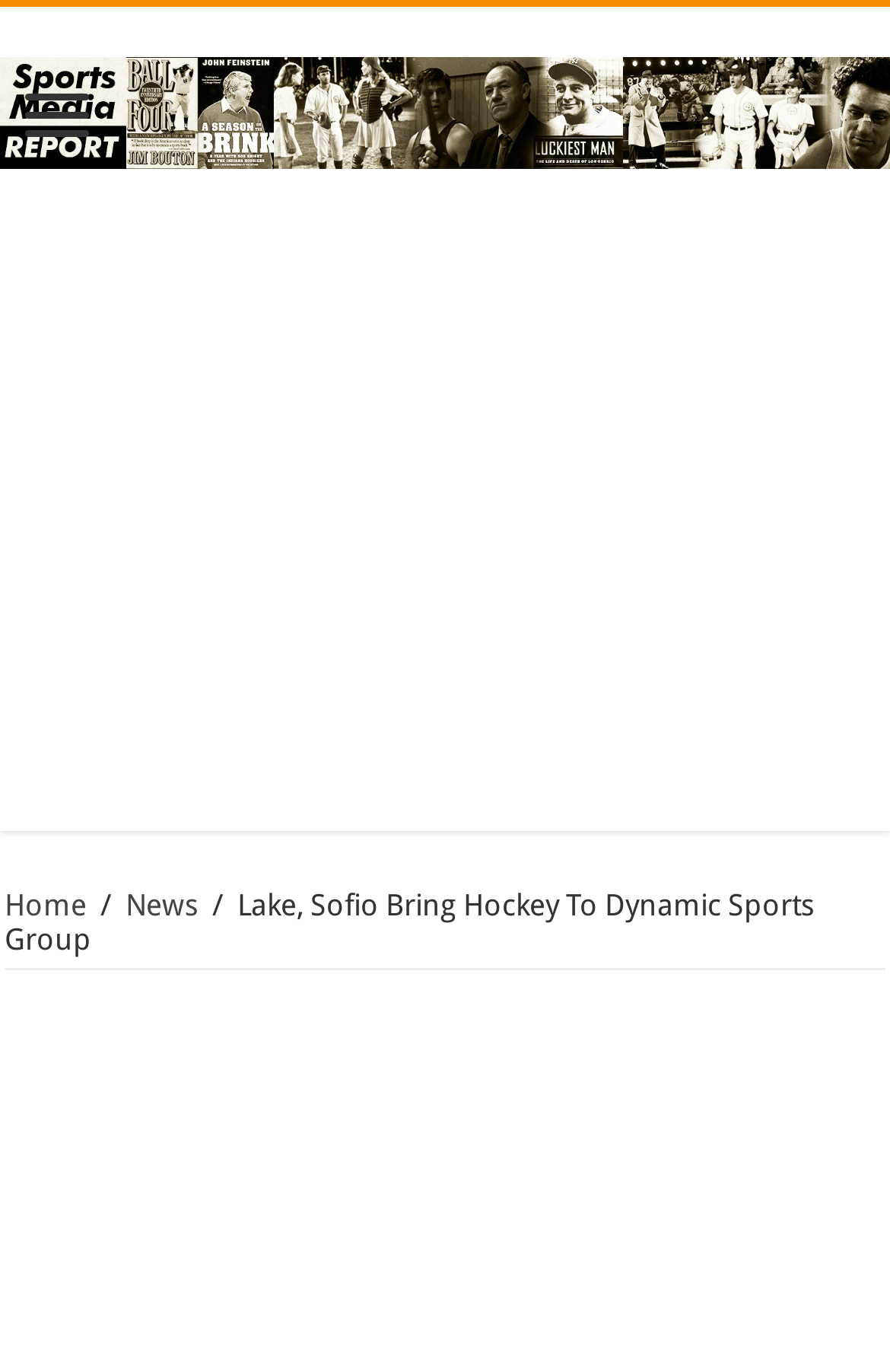Determine the bounding box of the UI component based on this description: "title="Sports Media Report"". The bounding box coordinates should be four float values between 0 and 1, i.e., [left, top, right, bottom].

[0.0, 0.038, 1.0, 0.118]